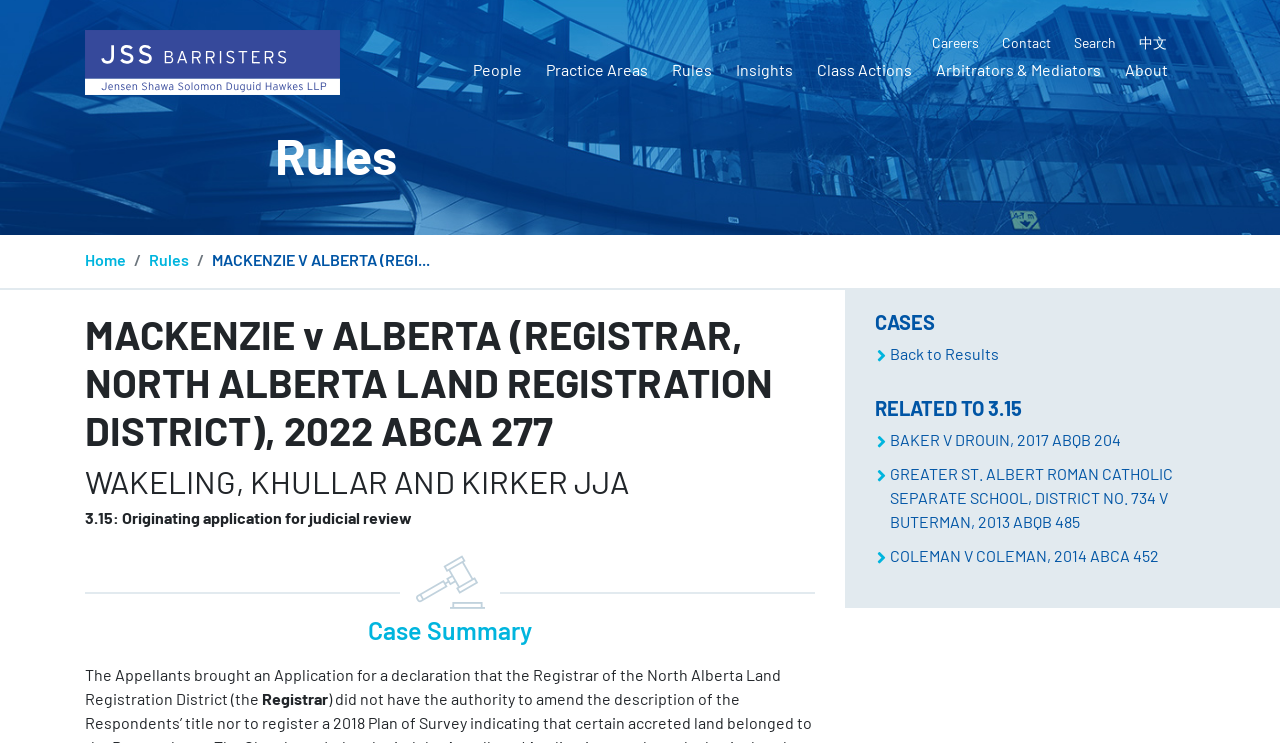What is the case number of the judicial review? Based on the image, give a response in one word or a short phrase.

2022 ABCA 277